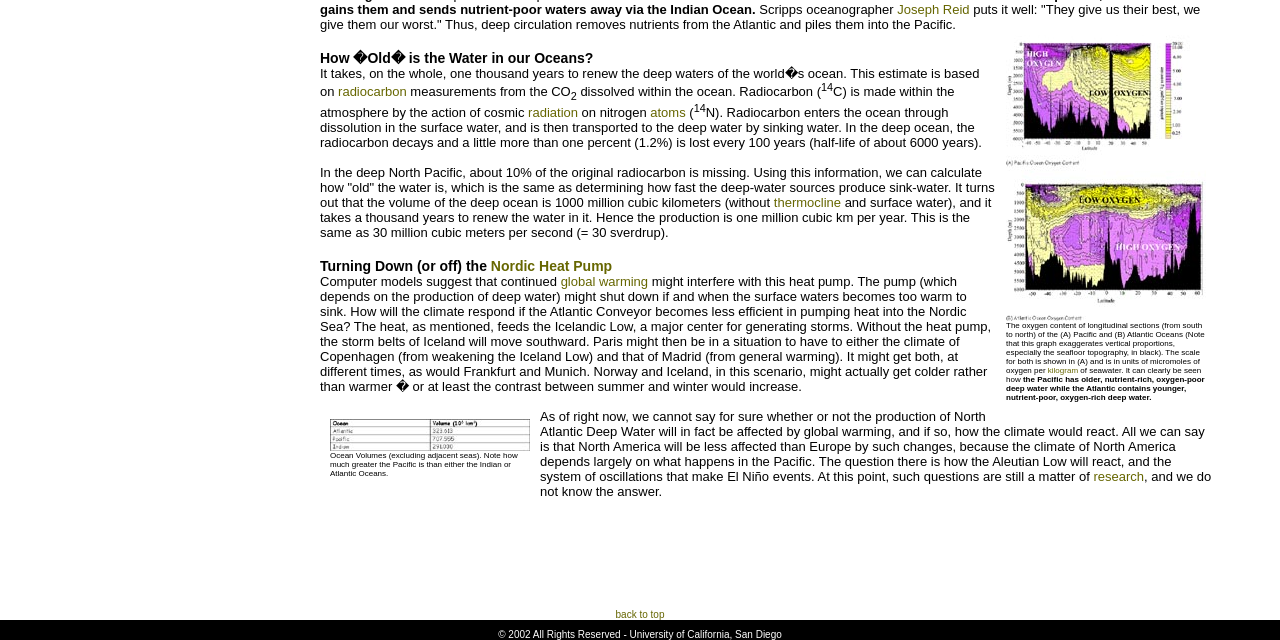Given the element description, predict the bounding box coordinates in the format (top-left x, top-left y, bottom-right x, bottom-right y). Make sure all values are between 0 and 1. Here is the element description: radiation

[0.413, 0.164, 0.452, 0.188]